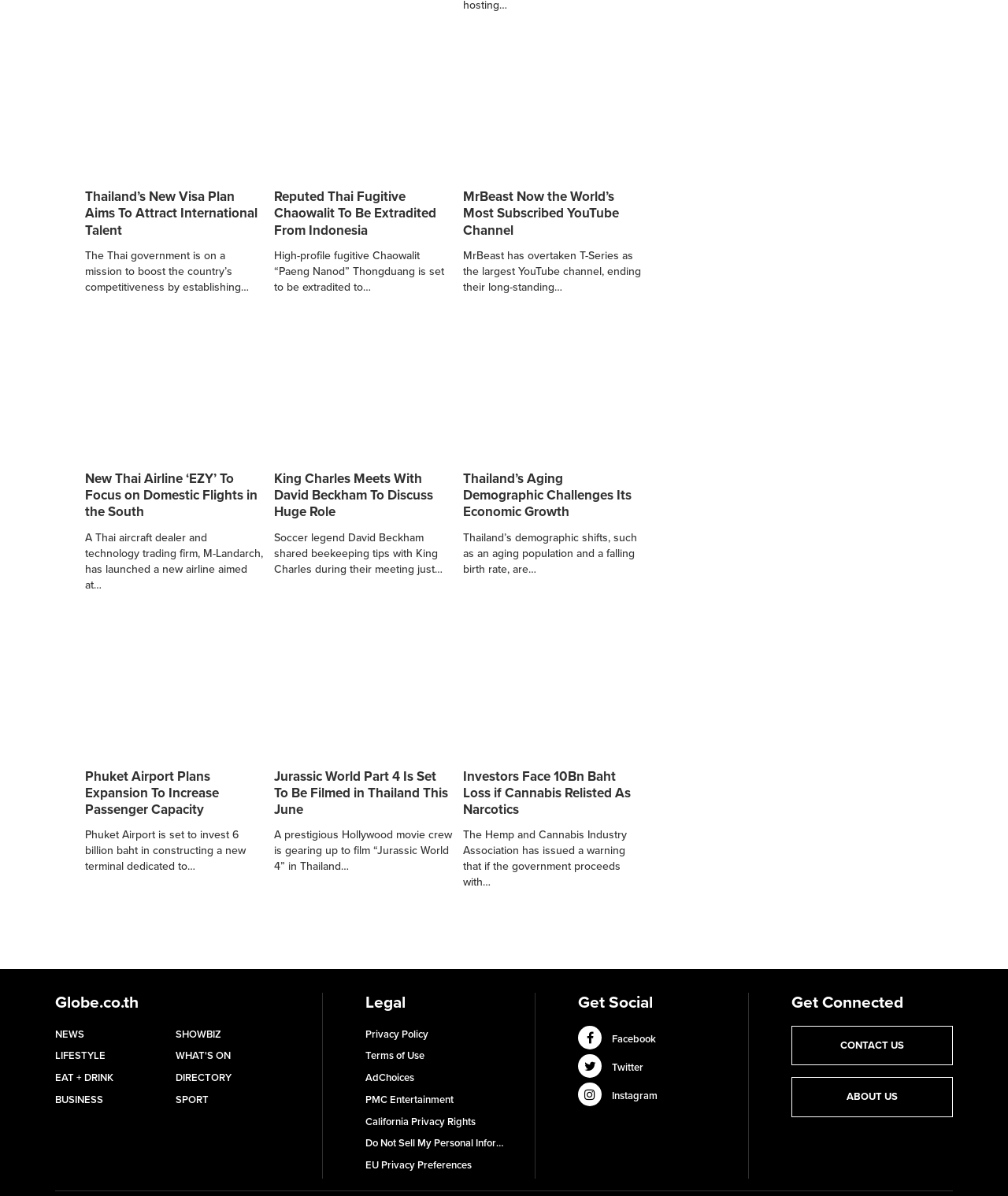Please answer the following question using a single word or phrase: What is the purpose of the 'Legal' section?

To provide legal information